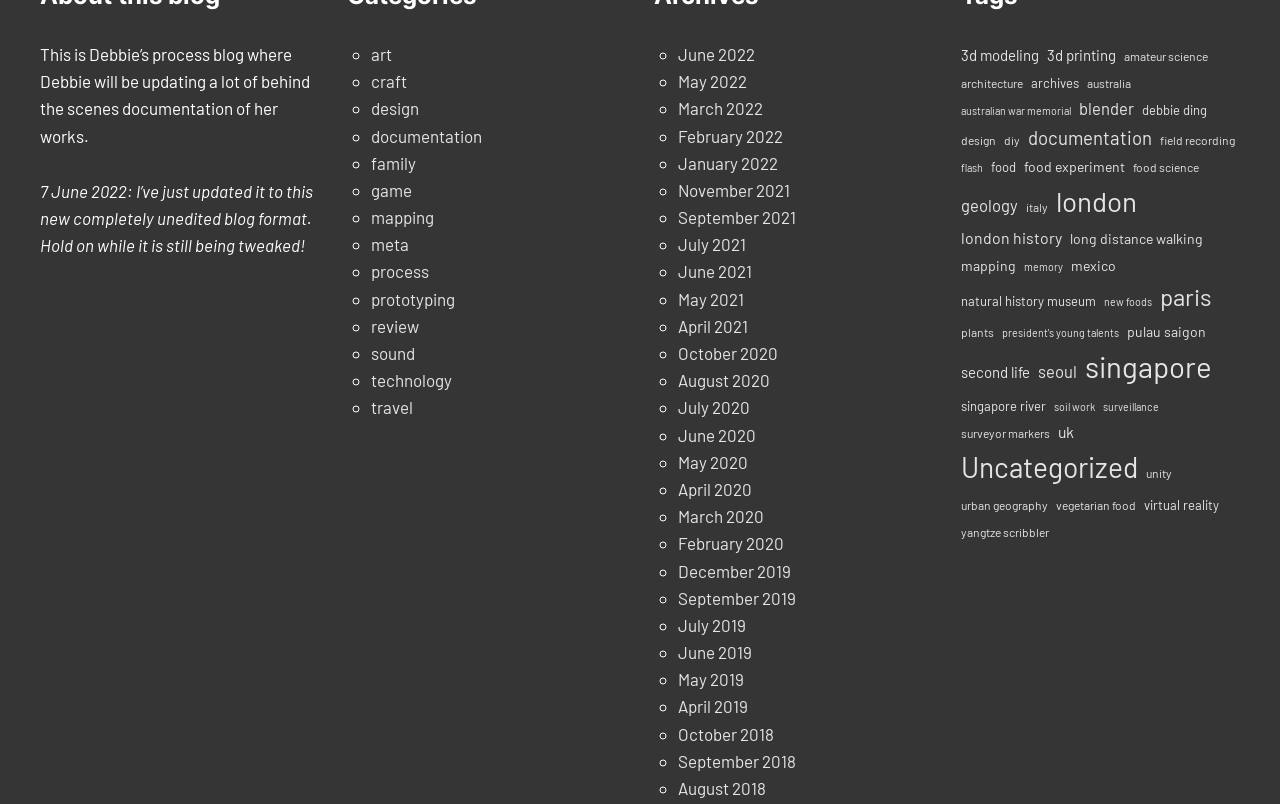Specify the bounding box coordinates of the area that needs to be clicked to achieve the following instruction: "explore the 'travel' category".

[0.29, 0.494, 0.323, 0.519]